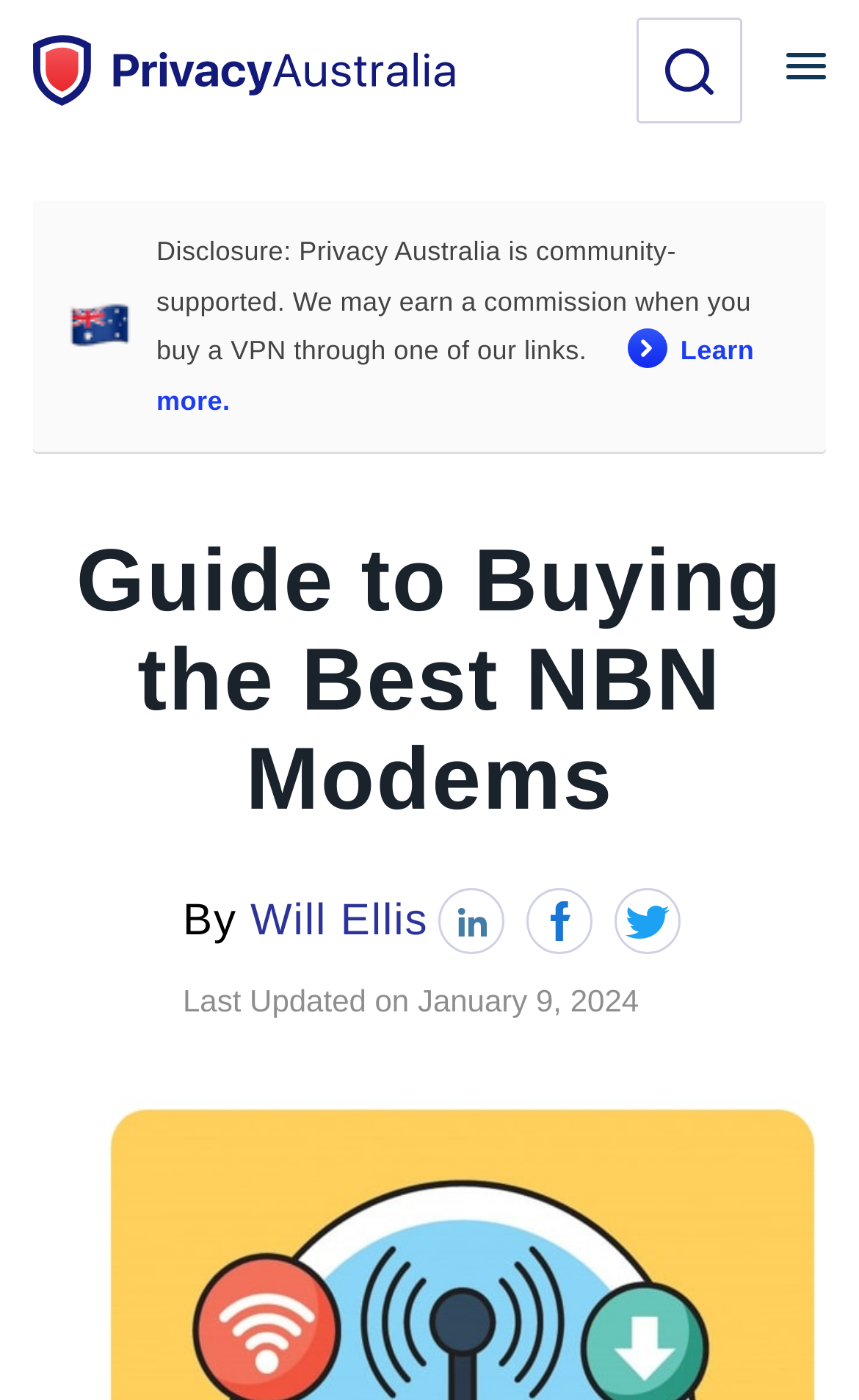Extract the bounding box coordinates for the described element: "parent_node: By". The coordinates should be represented as four float numbers between 0 and 1: [left, top, right, bottom].

[0.038, 0.641, 0.167, 0.72]